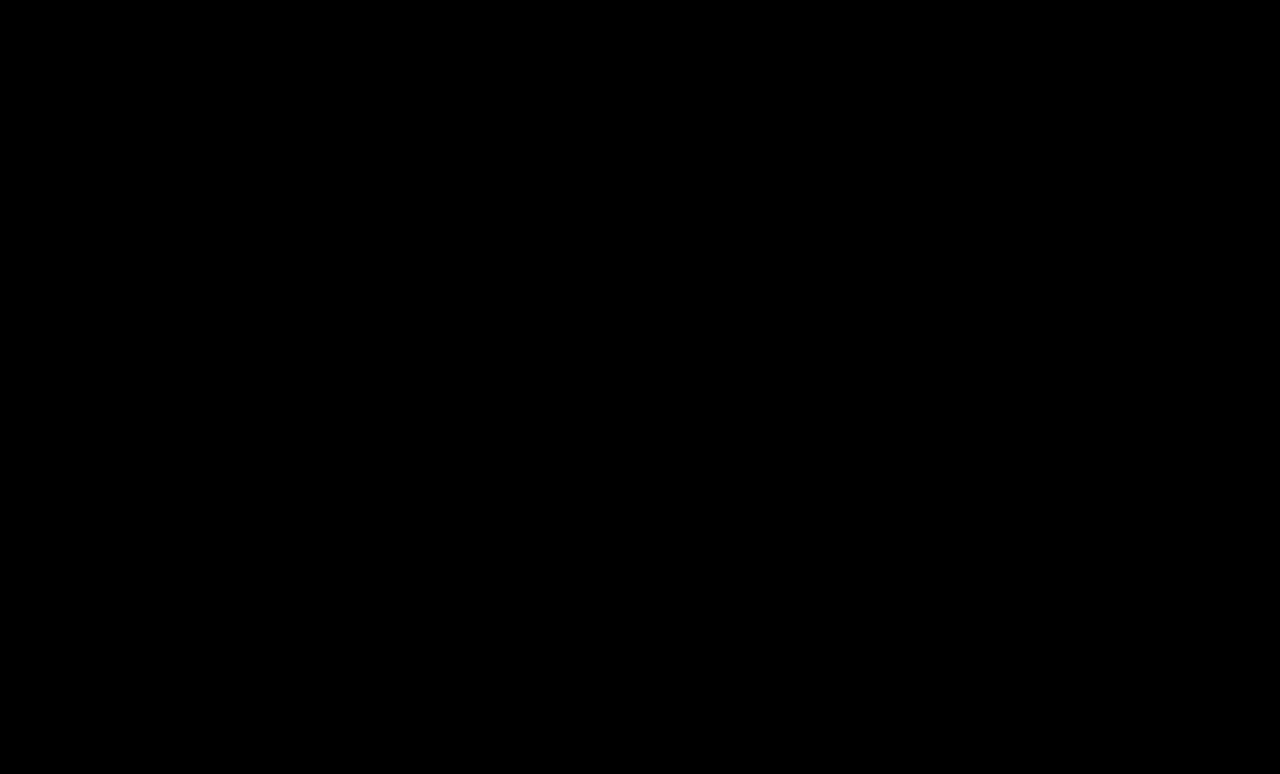Please identify the bounding box coordinates of the area that needs to be clicked to fulfill the following instruction: "Leave a comment."

[0.593, 0.532, 0.68, 0.578]